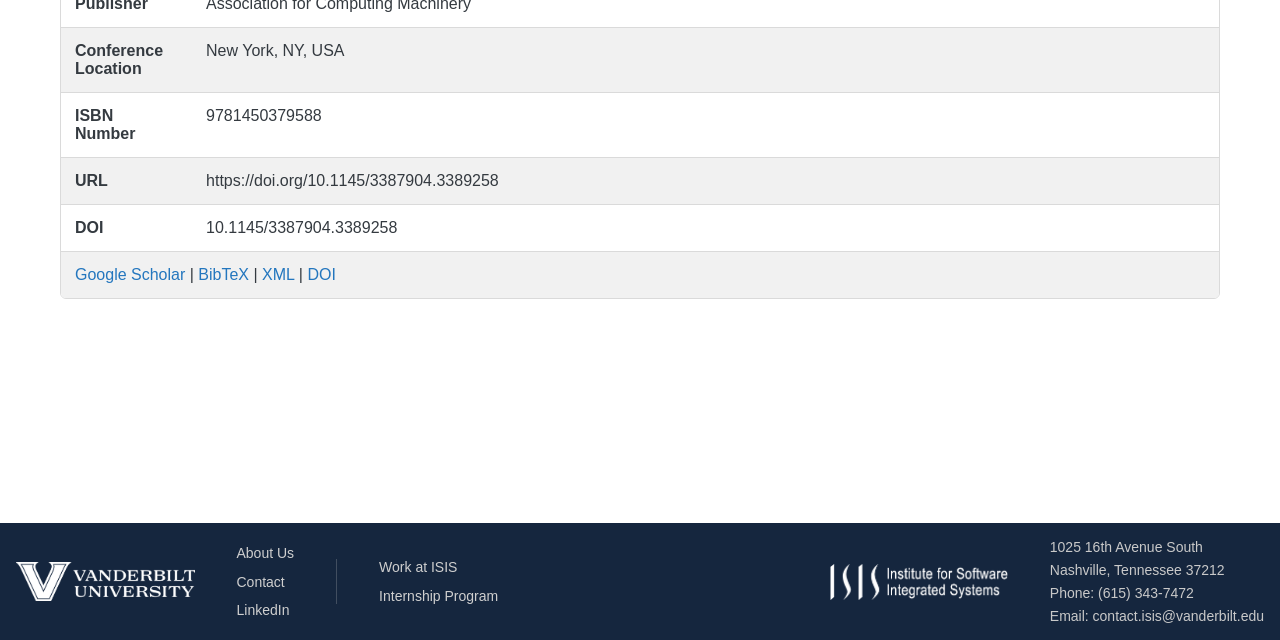Provide the bounding box coordinates of the UI element that matches the description: "Work at ISIS".

[0.296, 0.874, 0.357, 0.932]